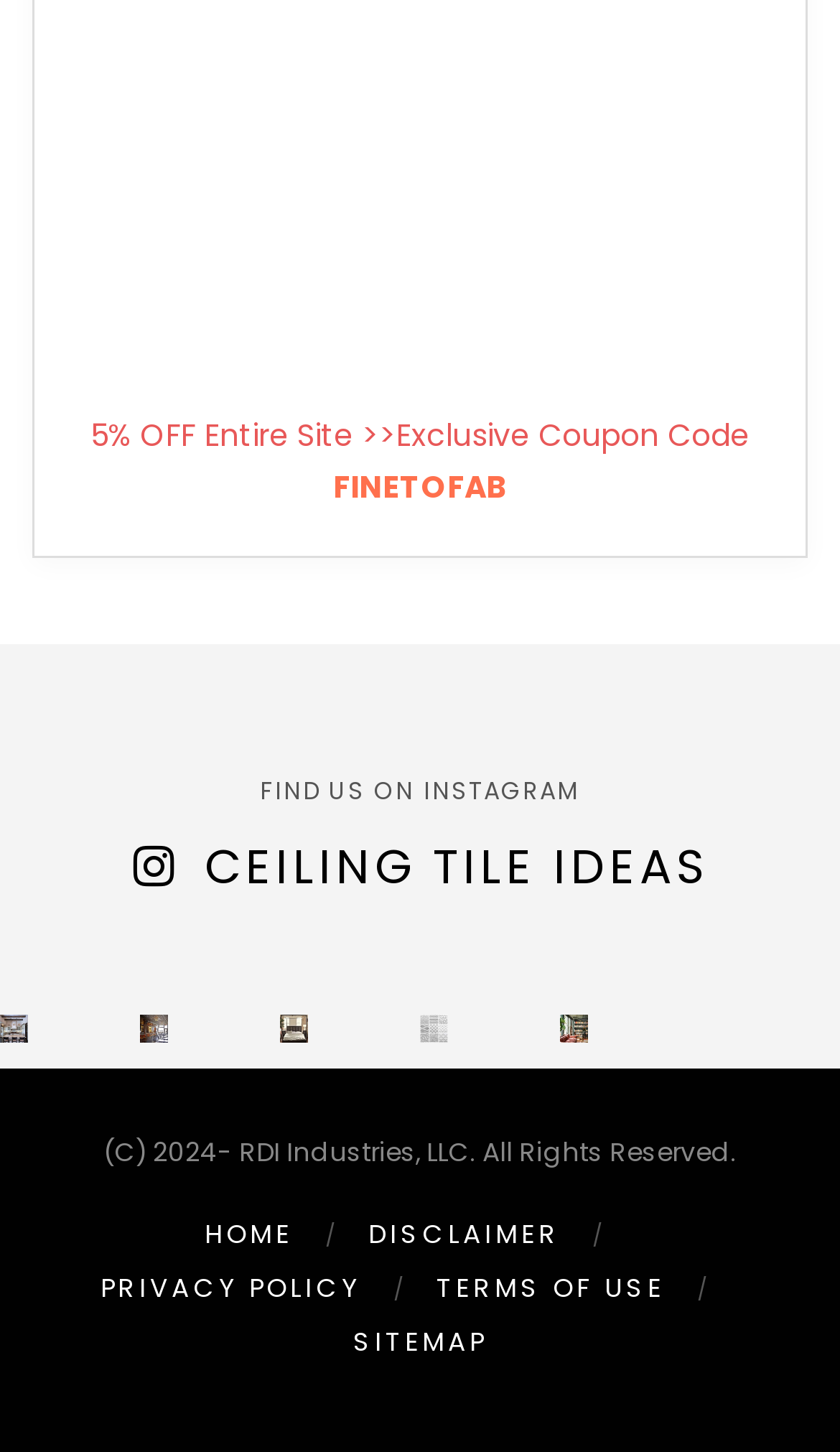Respond with a single word or phrase to the following question: How many social media links are there?

1